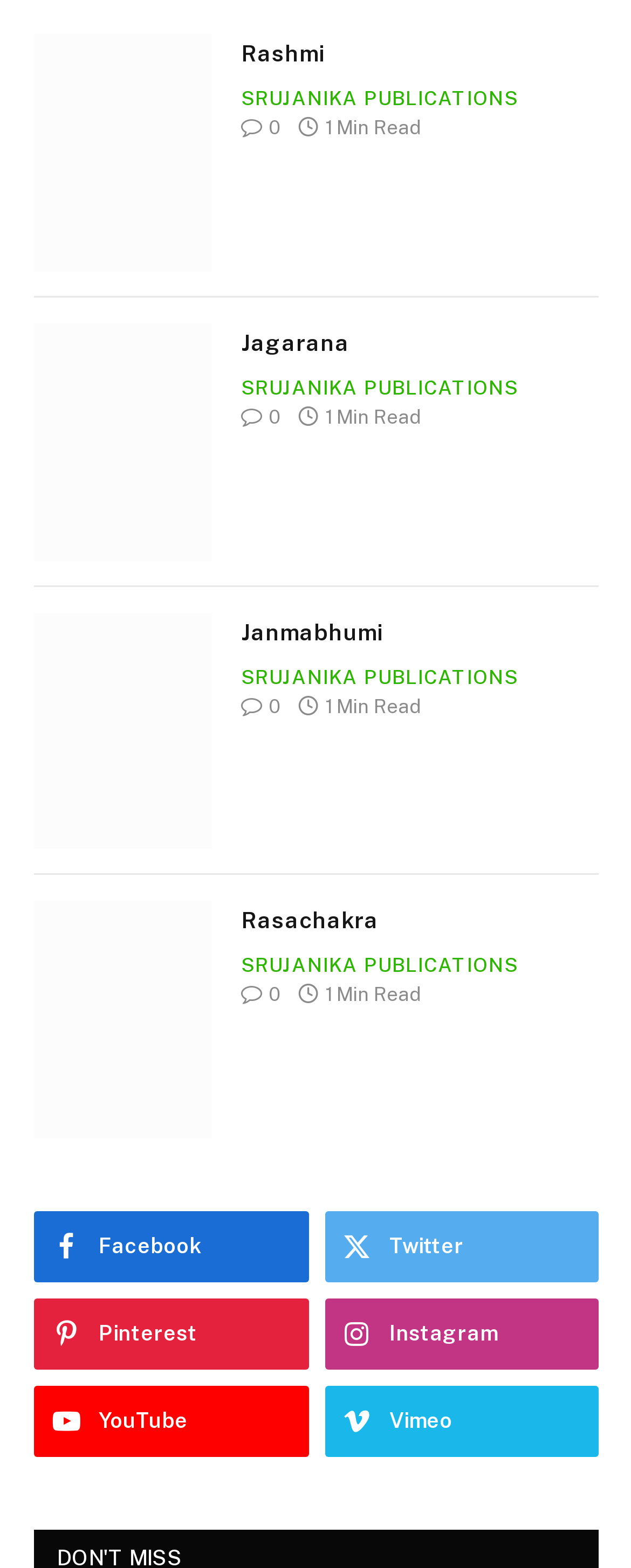Locate the coordinates of the bounding box for the clickable region that fulfills this instruction: "Watch on YouTube".

[0.054, 0.884, 0.488, 0.929]